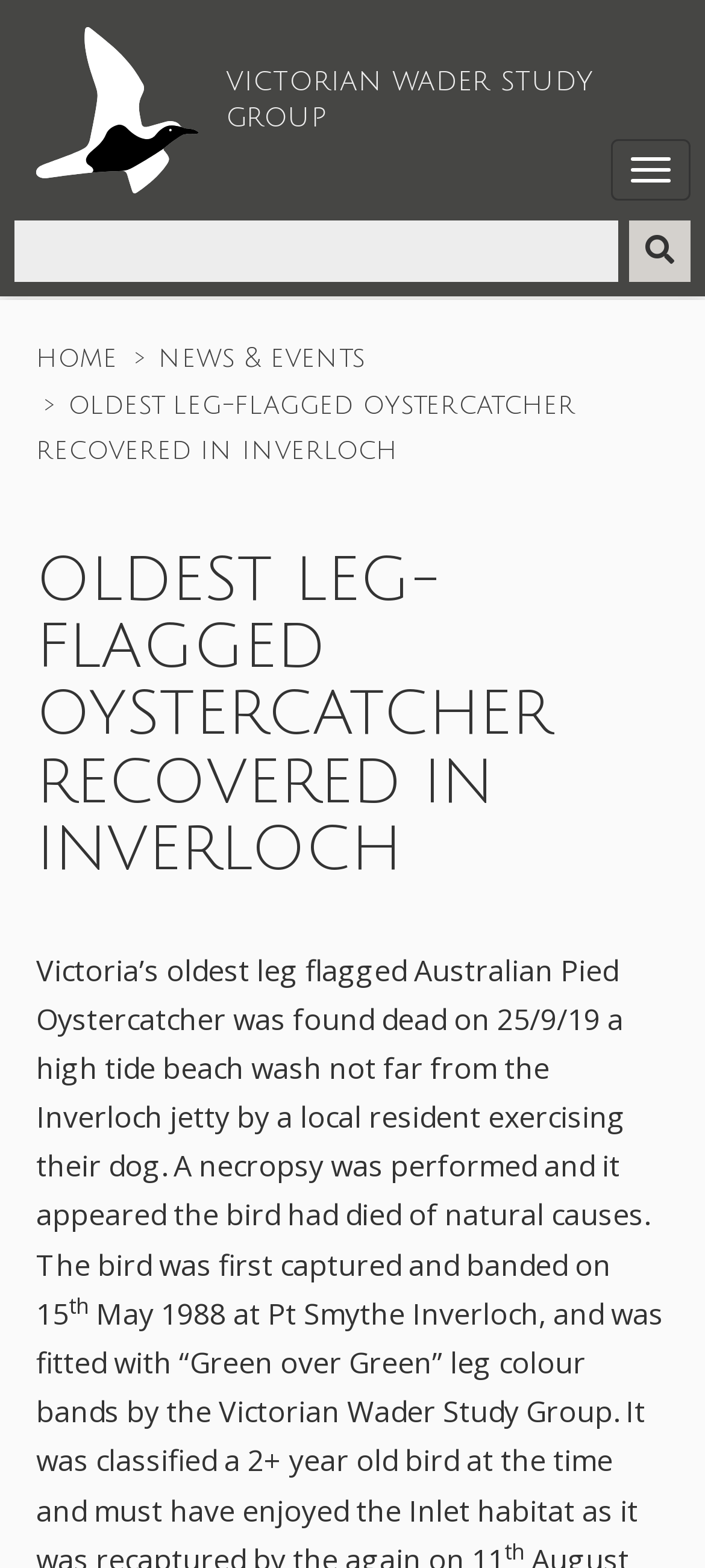What is the name of the study group?
Look at the image and respond with a single word or a short phrase.

Victorian Wader Study Group